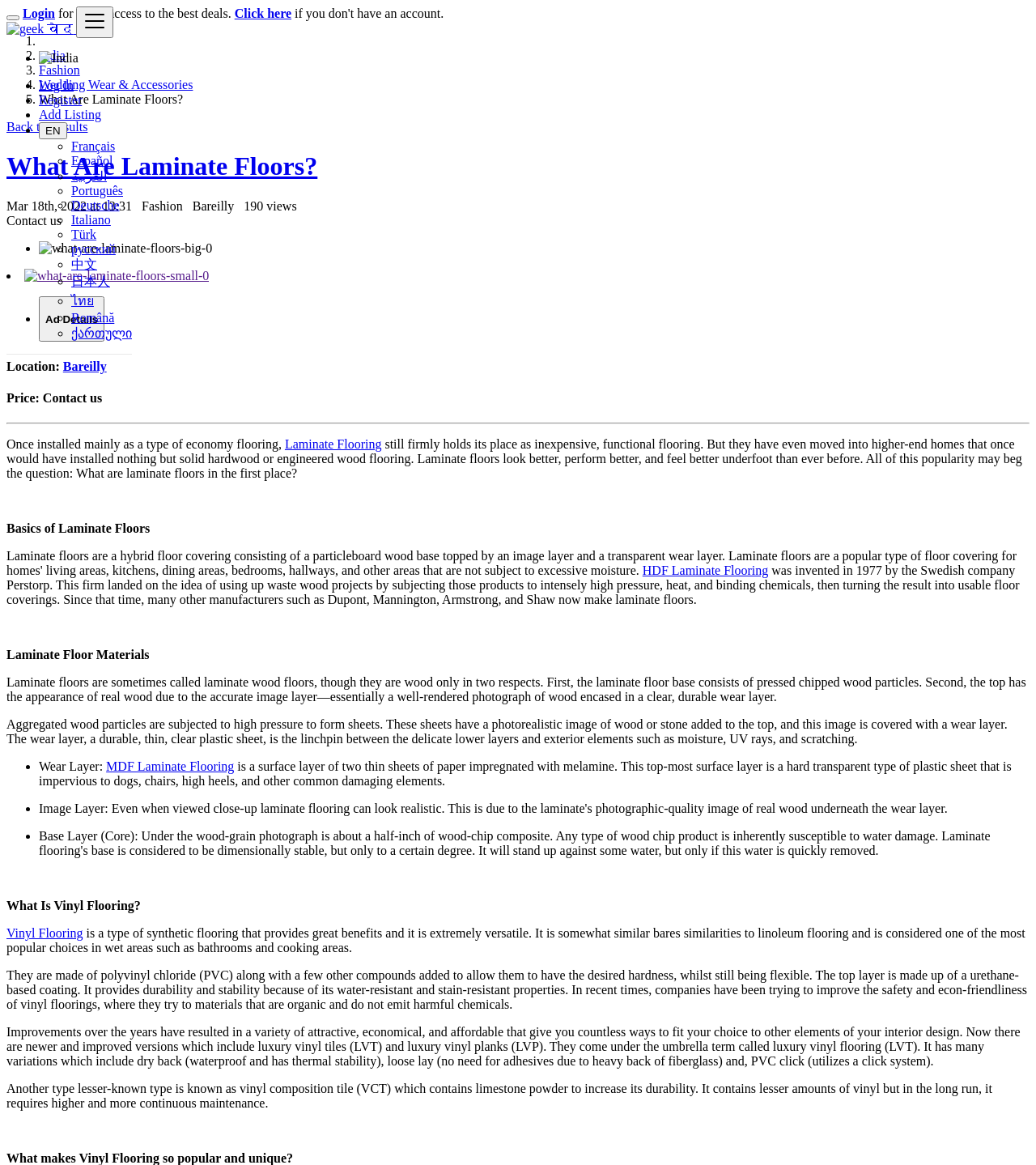Please determine the heading text of this webpage.

What Are Laminate Floors?